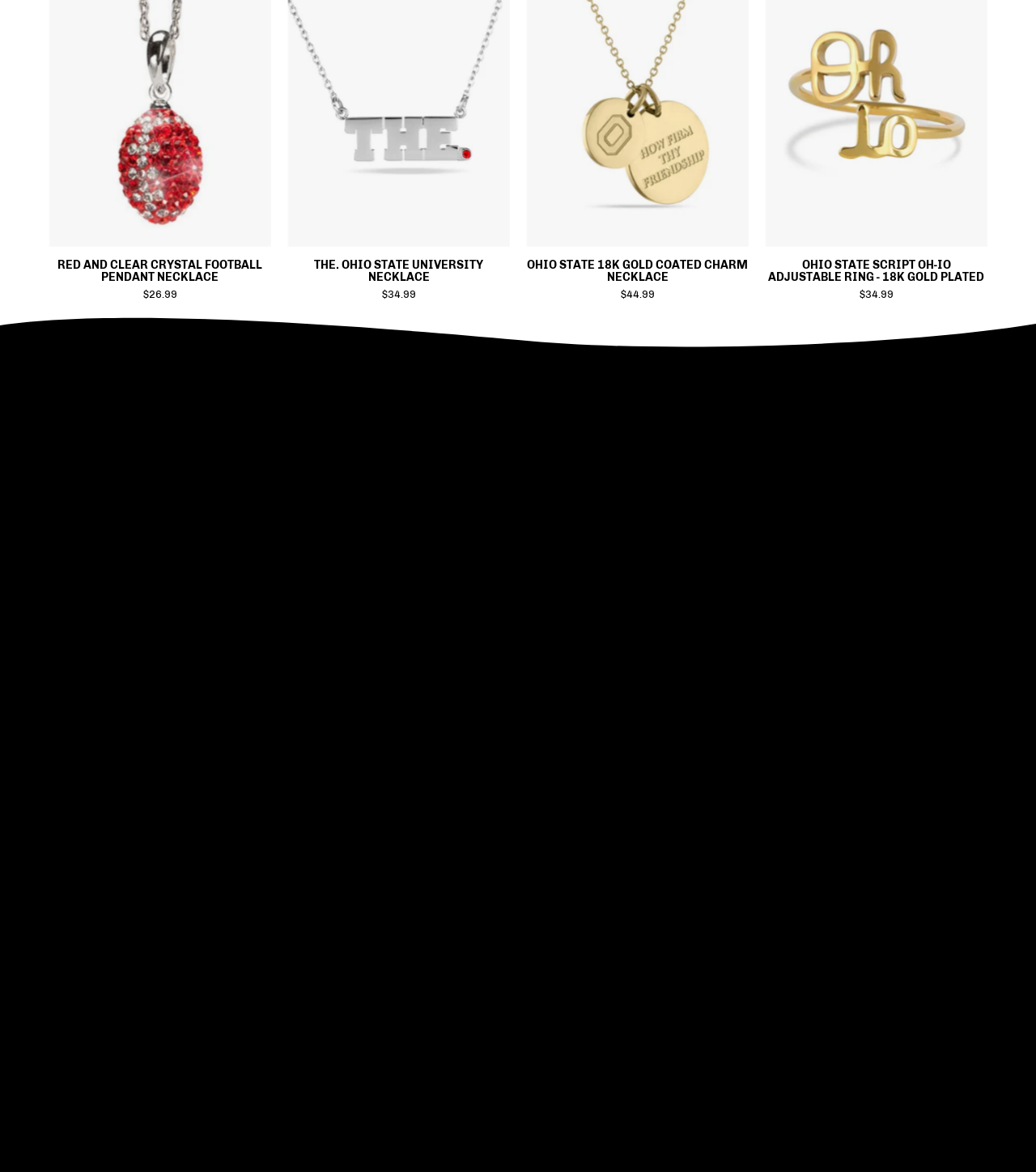Kindly determine the bounding box coordinates of the area that needs to be clicked to fulfill this instruction: "Click on 'Women's Buckeyes Apparel'".

[0.047, 0.396, 0.209, 0.409]